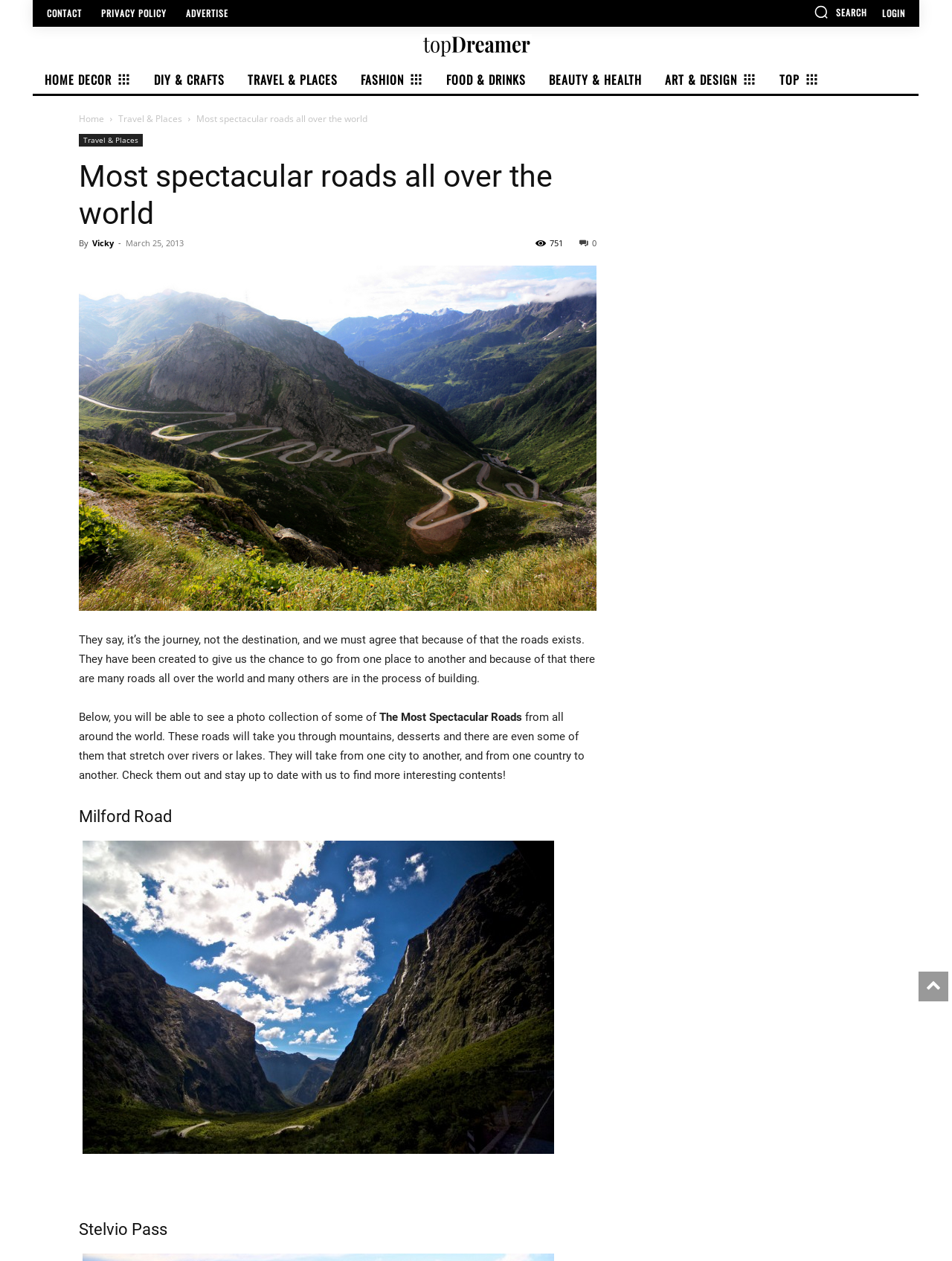Create a detailed summary of the webpage's content and design.

This webpage is about showcasing the most spectacular roads from around the world. At the top, there are several links to different sections of the website, including "CONTACT", "PRIVACY POLICY", "ADVERTISE", and "LOGIN". On the top right, there is a search button with a magnifying glass icon. Below the search button, there is a logo of the website.

The main navigation menu is located below the logo, with links to various categories such as "HOME DECOR", "DIY & CRAFTS", "TRAVEL & PLACES", "FASHION", "FOOD & DRINKS", "BEAUTY & HEALTH", "ART & DESIGN", and "TOP". Each category has a small icon next to it.

The main content of the webpage is divided into two sections. The first section has a heading that reads "Most spectacular roads all over the world" and a subheading that says "By Vicky" with a date "March 25, 2013". Below the heading, there is a paragraph of text that talks about the importance of roads and how they connect people from one place to another.

The second section is a photo collection of spectacular roads from around the world. The first road featured is the "Milford Road", with a large image taking up most of the width of the webpage. Below the image, there is a brief description of the road. The next road featured is the "Stelvio Pass", with a similar layout.

Throughout the webpage, there are several images and icons used to break up the text and add visual interest. The overall layout is clean and easy to navigate, with clear headings and concise text.